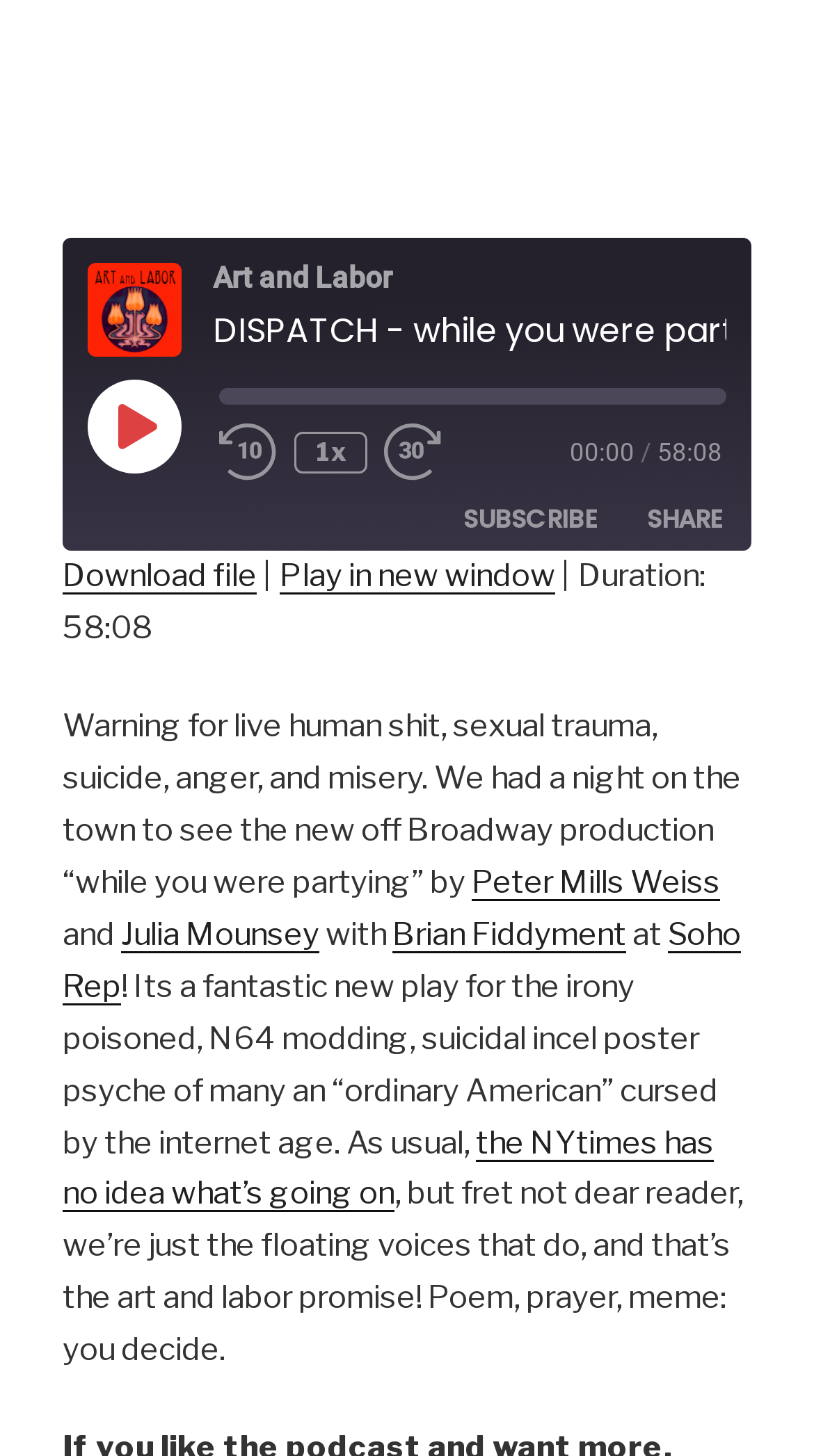Using the format (top-left x, top-left y, bottom-right x, bottom-right y), provide the bounding box coordinates for the described UI element. All values should be floating point numbers between 0 and 1: Play in new window

[0.344, 0.383, 0.682, 0.408]